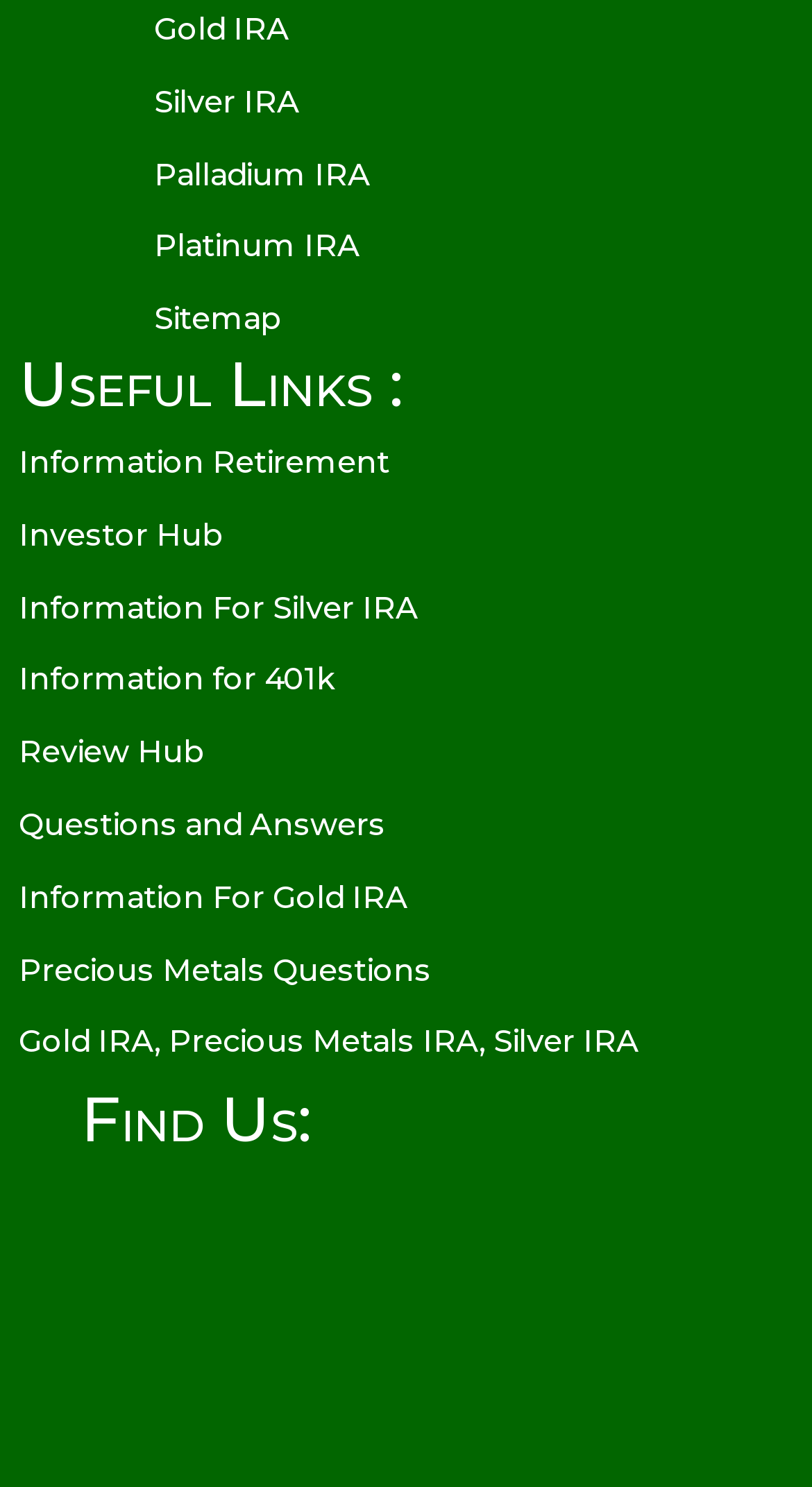Identify the bounding box coordinates of the region that should be clicked to execute the following instruction: "Go to page 2".

None